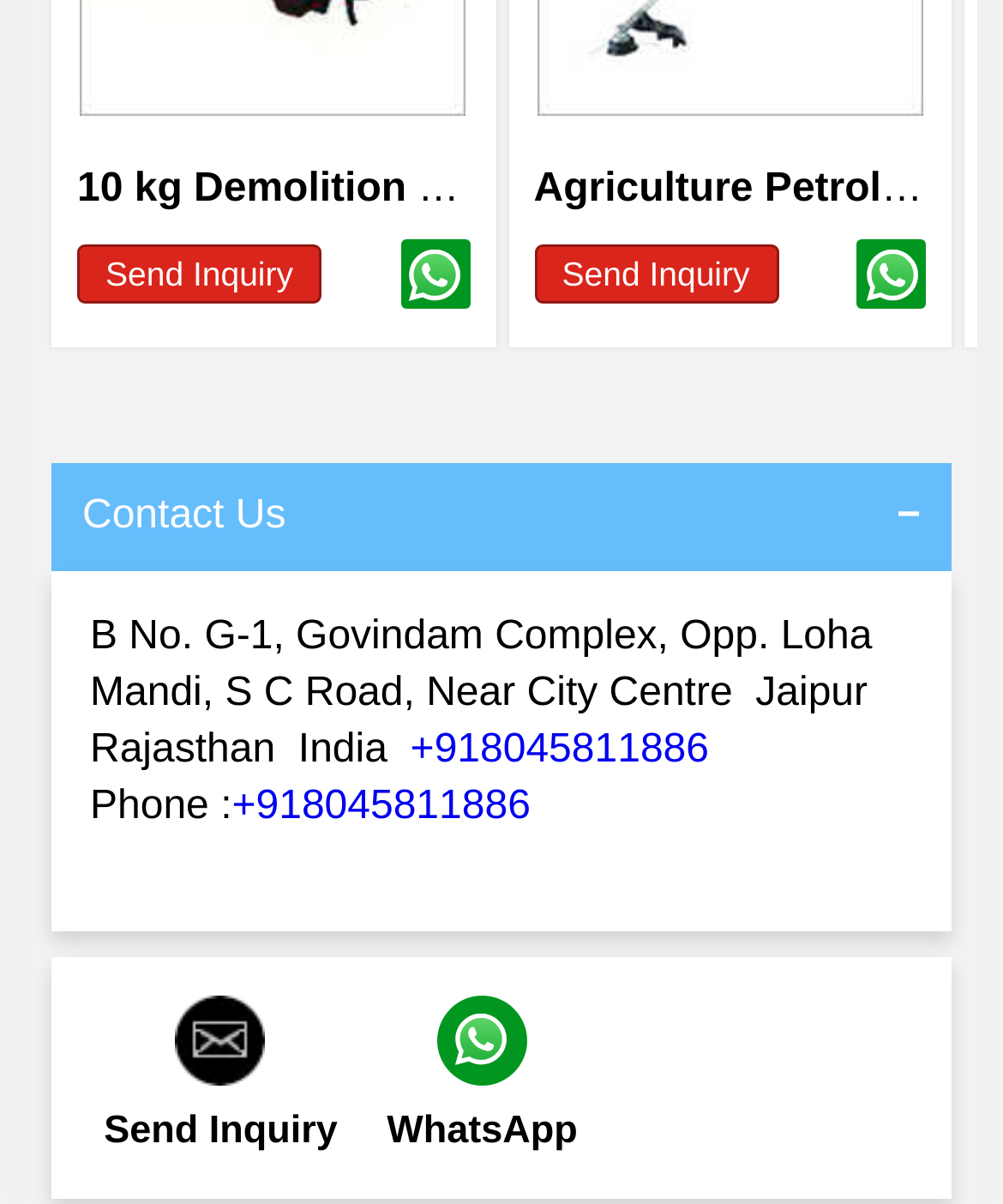What is the platform mentioned for contacting the company?
Offer a detailed and full explanation in response to the question.

The webpage provides a 'WhatsApp' link and an image of the WhatsApp icon, indicating that the company or entity can be contacted through WhatsApp, in addition to other contact methods like phone and email.